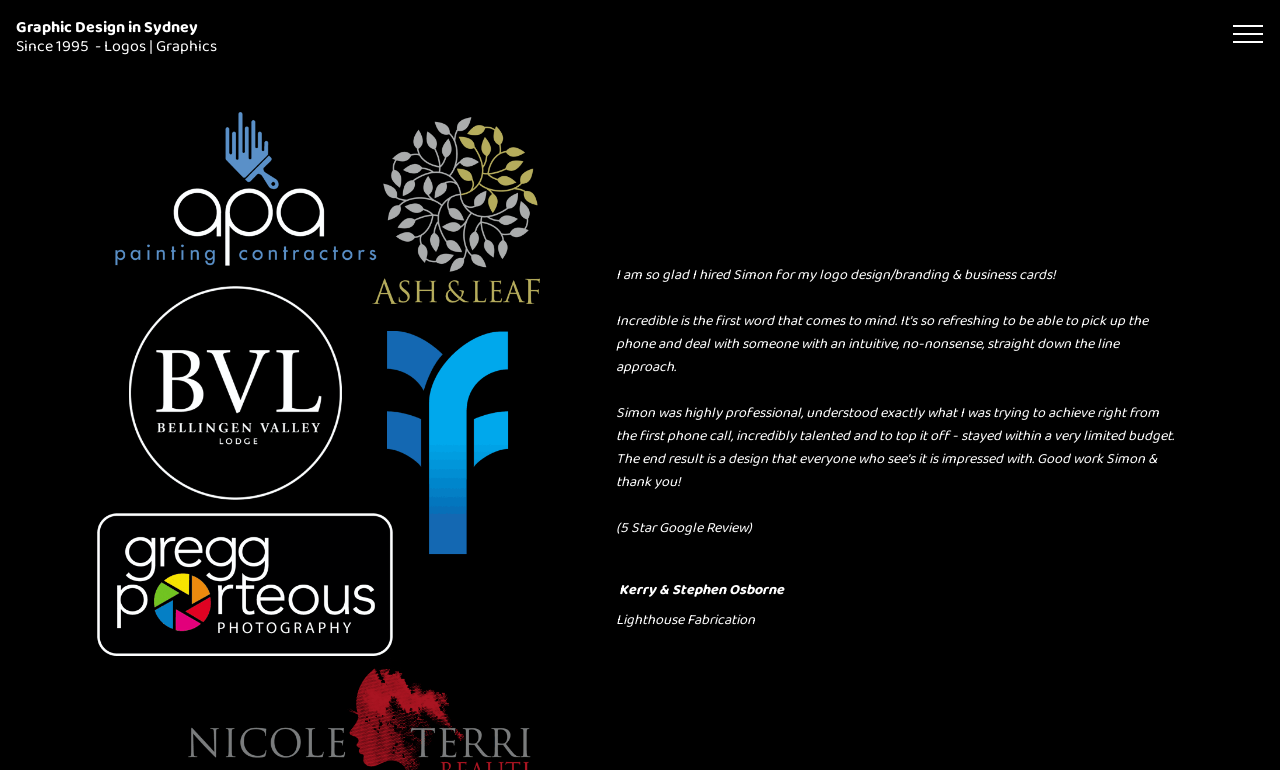Identify the bounding box coordinates for the UI element described as follows: "parent_node: Graphic Design in Sydney". Ensure the coordinates are four float numbers between 0 and 1, formatted as [left, top, right, bottom].

[0.195, 0.037, 0.22, 0.062]